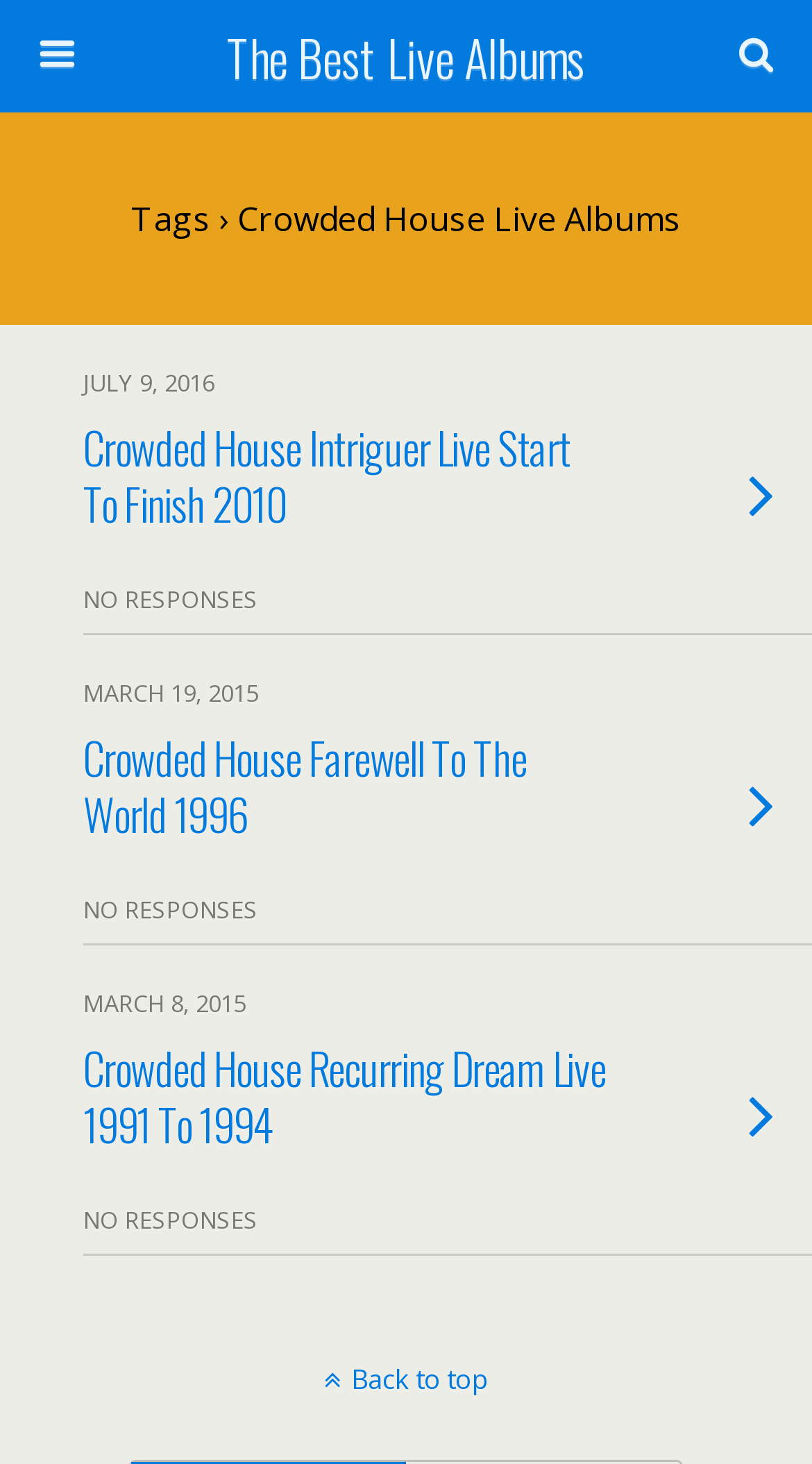What is the purpose of the textbox?
Answer with a single word or short phrase according to what you see in the image.

Search this website